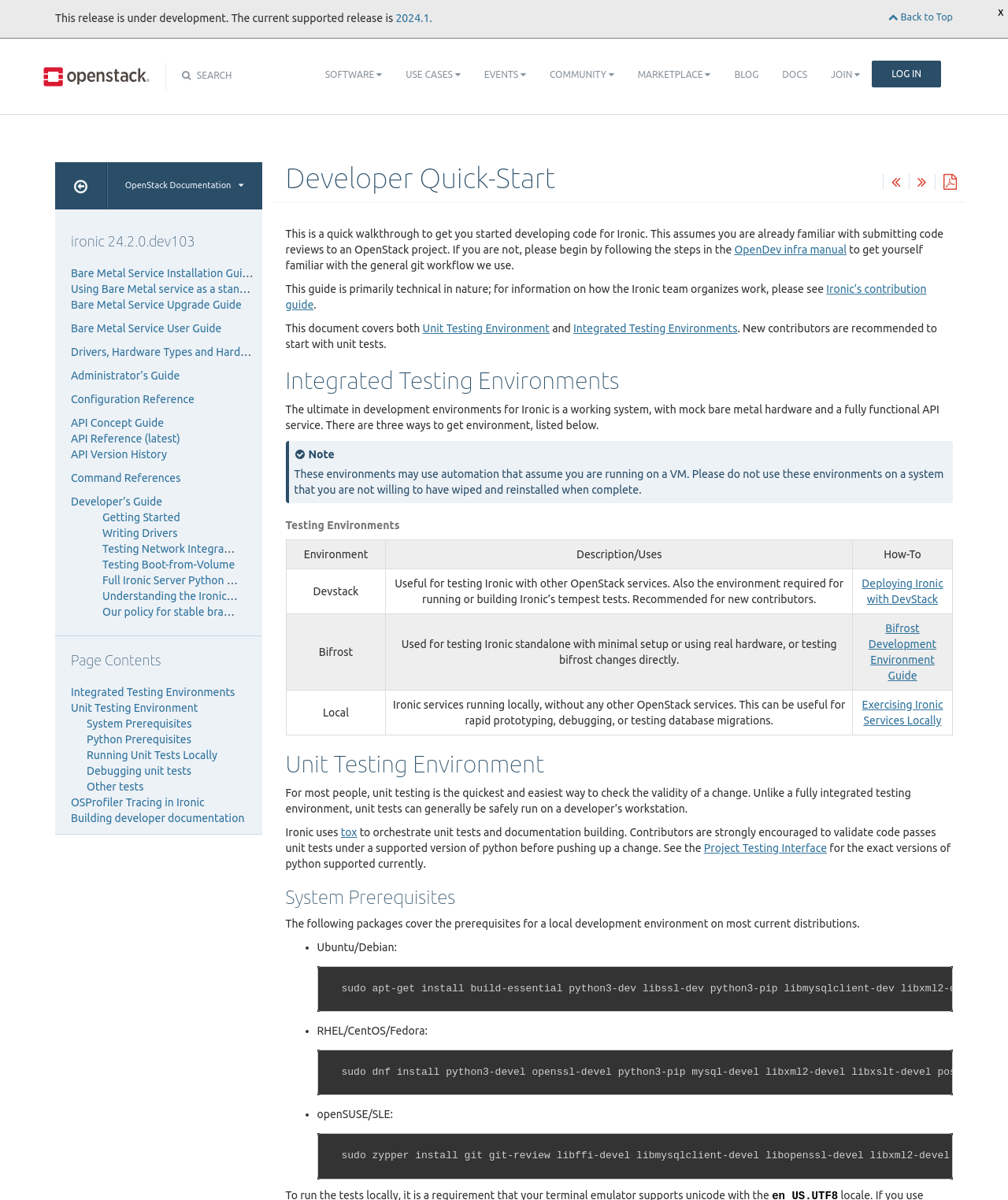Please identify the bounding box coordinates for the region that you need to click to follow this instruction: "Search for something".

[0.193, 0.058, 0.23, 0.067]